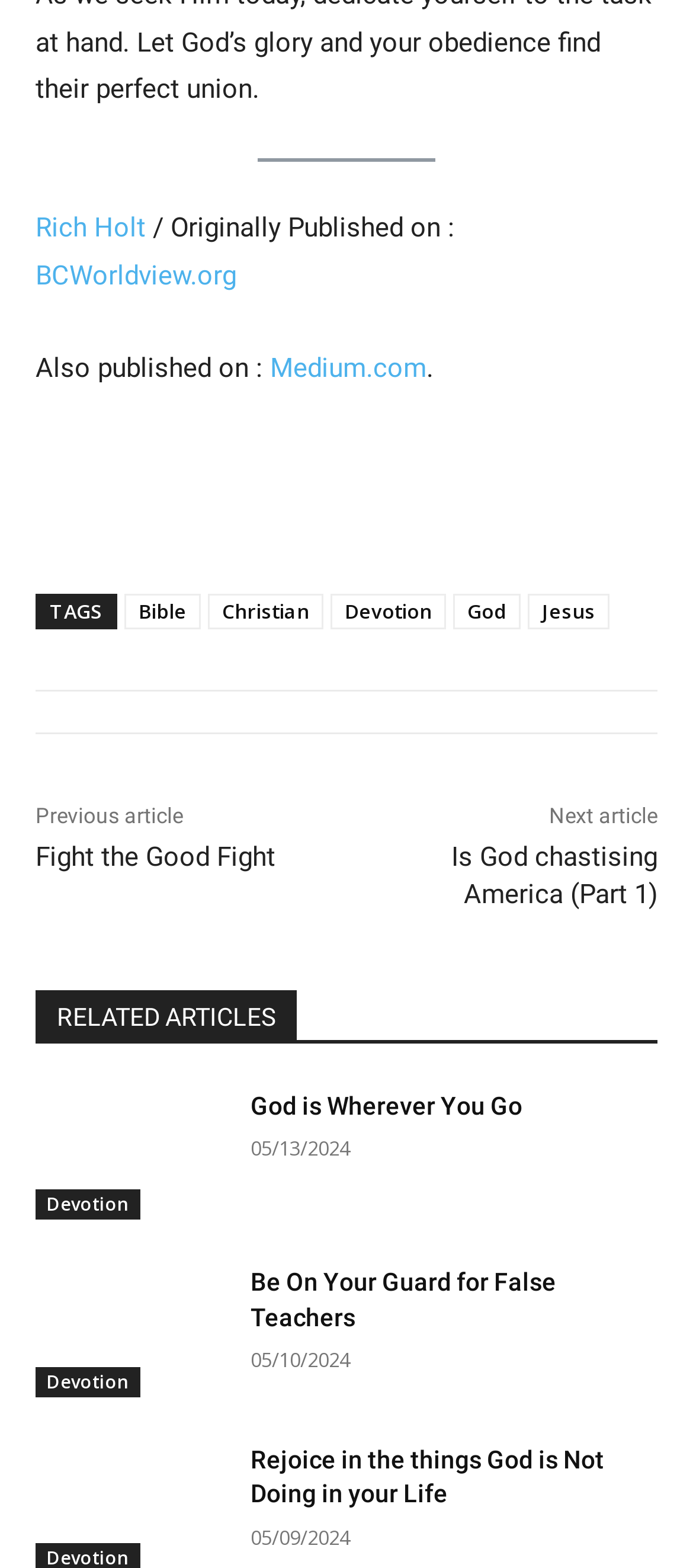What are the tags of the current article?
Using the image as a reference, answer the question with a short word or phrase.

Bible, Christian, Devotion, God, Jesus